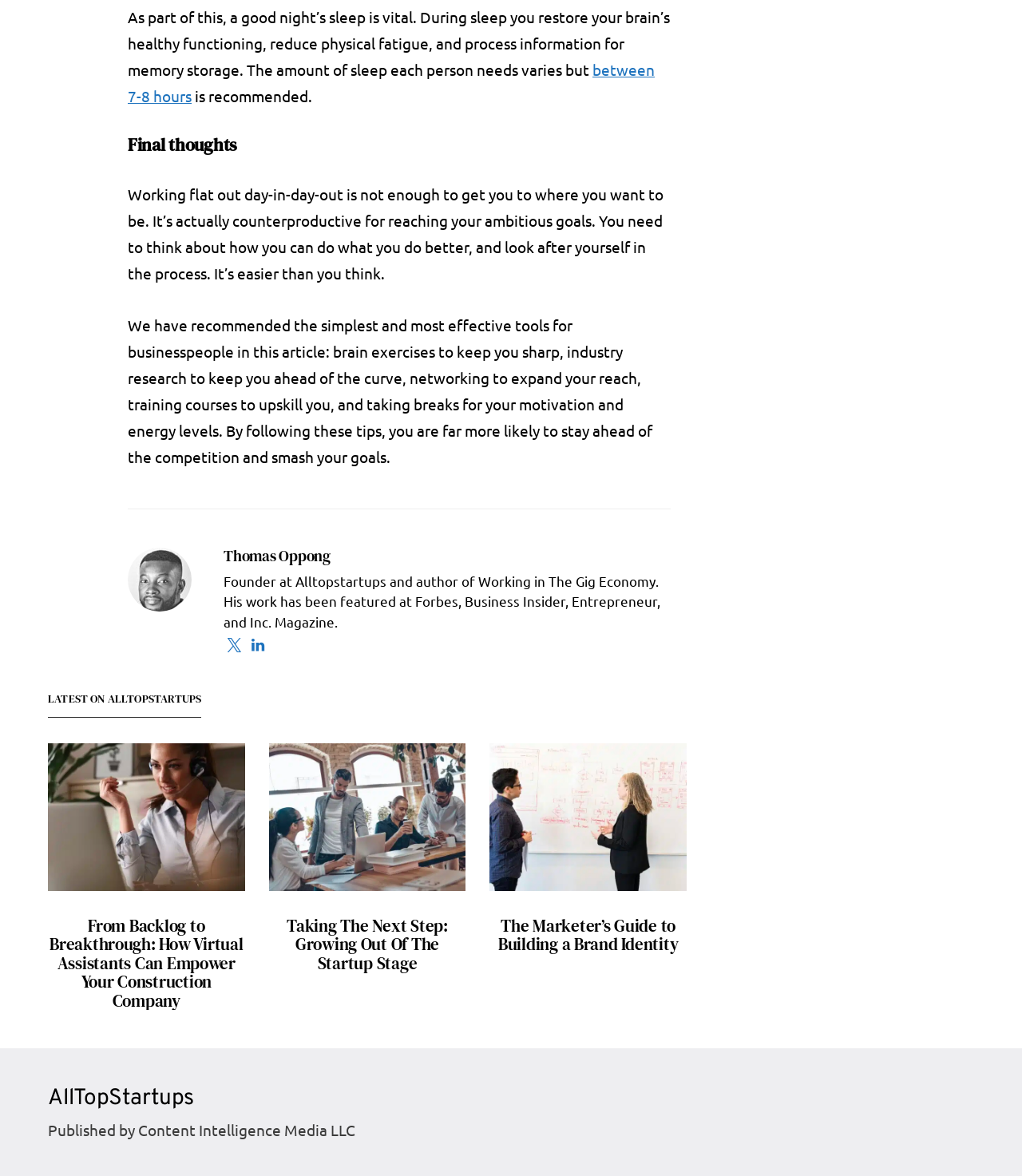Please identify the coordinates of the bounding box that should be clicked to fulfill this instruction: "View the latest post from Thomas Oppong".

[0.219, 0.464, 0.323, 0.481]